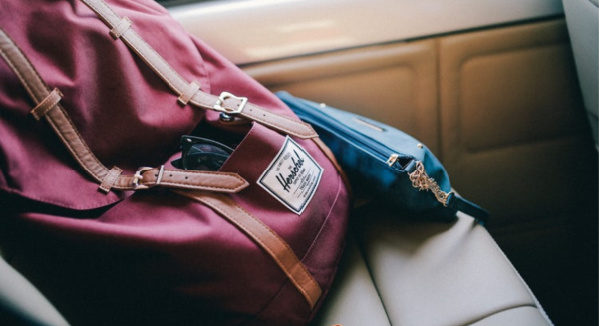Elaborate on all the features and components visible in the image.

The image depicts a stylish maroon backpack with brown leather accents, showcasing its practicality and aesthetic appeal. Resting beside it is a smaller blue bag, suggesting a well-prepared and organized setting. This arrangement evokes a sense of travel and readiness, particularly relevant for expecting parents packing for a hospital visit. The scene captures the excitement and anticipation of preparing essentials for a new arrival, emphasizing the importance of having the right items on hand for mom, dad, and baby during such a significant time.